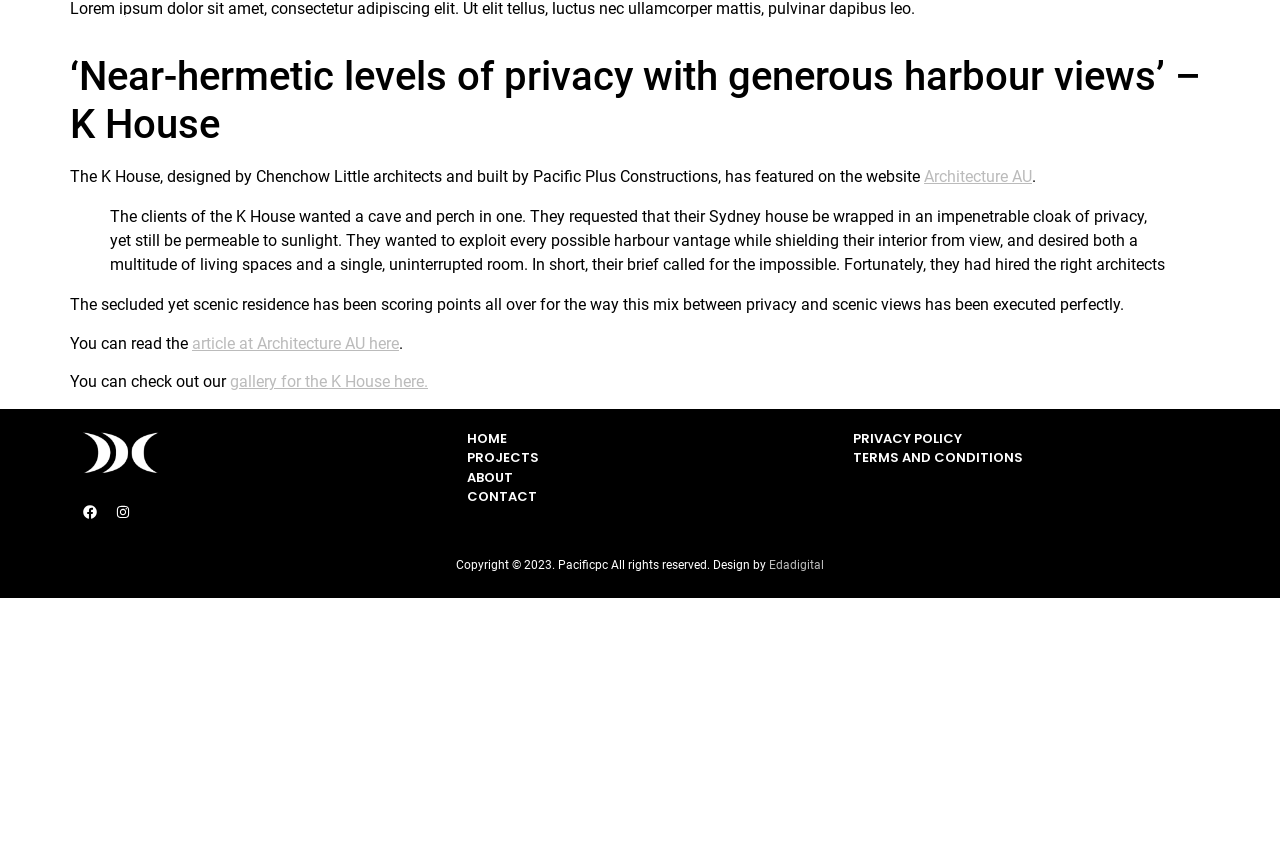Kindly determine the bounding box coordinates for the area that needs to be clicked to execute this instruction: "check out the K House gallery".

[0.18, 0.441, 0.334, 0.463]